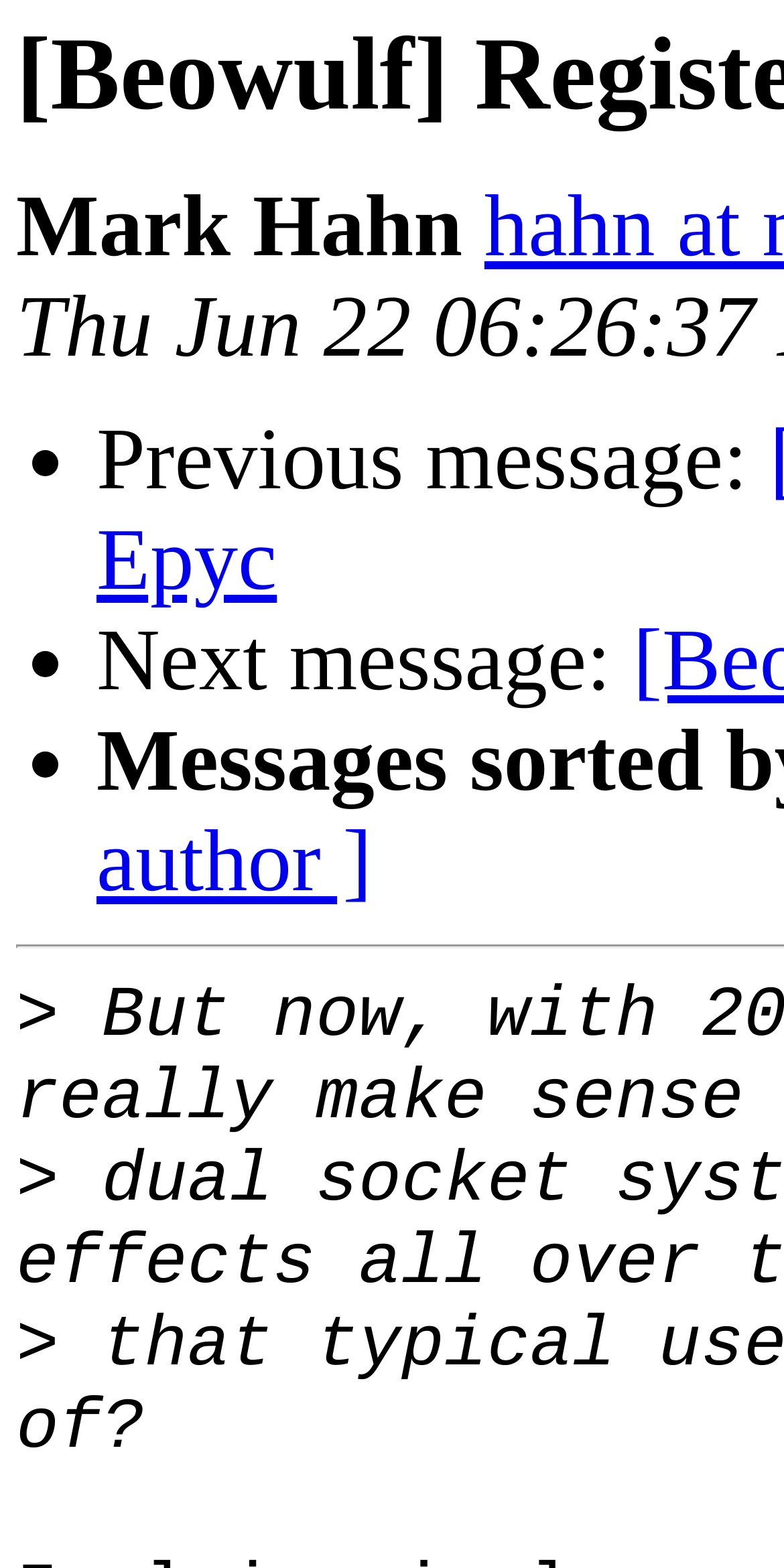Offer a meticulous caption that includes all visible features of the webpage.

The webpage appears to be a forum or discussion page related to the topic "Beowulf" and "Epyc". At the top, there is a title or header with the text "Mark Hahn". Below the title, there are three bullet points, each with a brief description. The first bullet point has the text "Previous message:", the second has "Next message:", and the third does not have any accompanying text. These bullet points are aligned to the left side of the page. 

Further down the page, there is a single greater-than symbol (>) located near the top-left corner. The rest of the page's content is not described in the provided accessibility tree.